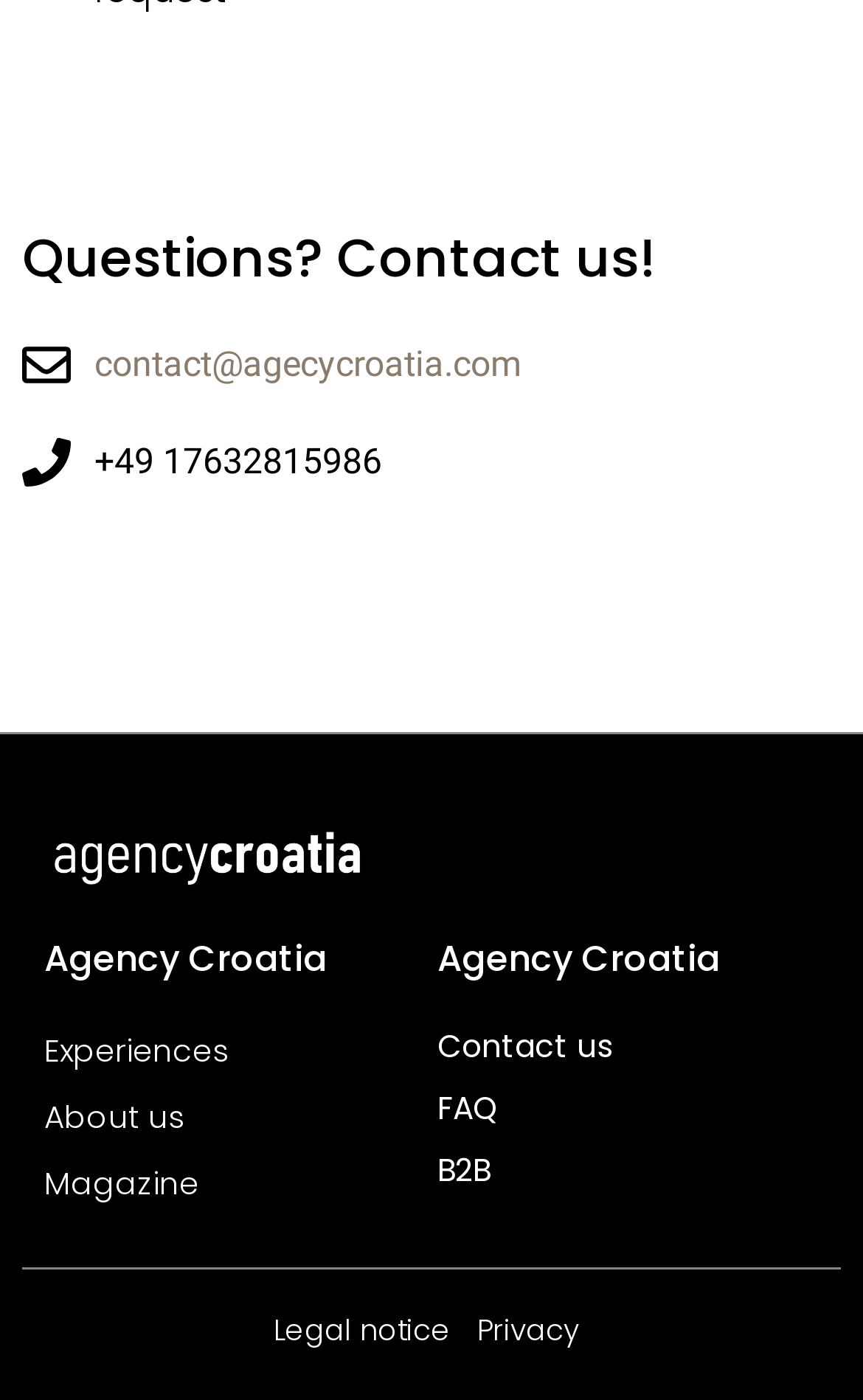Locate the bounding box coordinates of the element that should be clicked to fulfill the instruction: "Visit the Experiences page".

[0.0, 0.727, 0.455, 0.775]